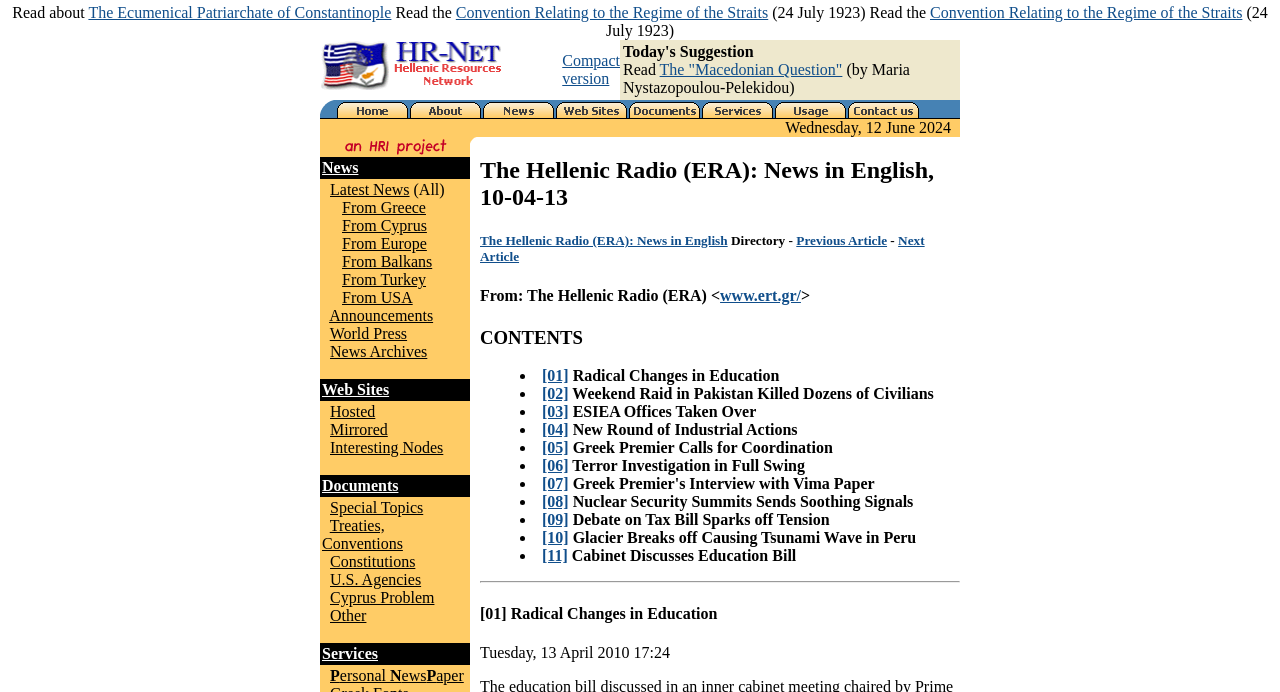Specify the bounding box coordinates of the area that needs to be clicked to achieve the following instruction: "Check News".

[0.252, 0.23, 0.28, 0.254]